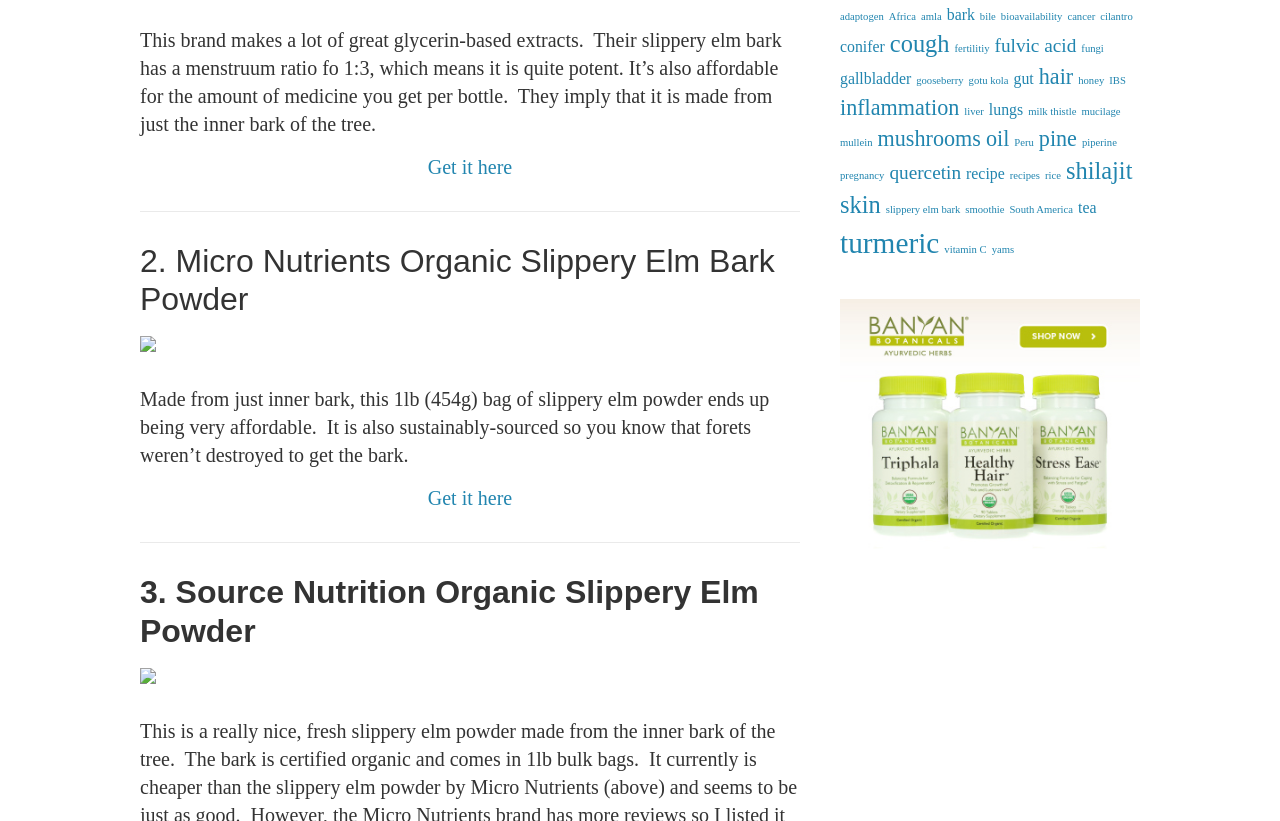How many items are related to 'turmeric'?
Please answer the question with a single word or phrase, referencing the image.

8 items